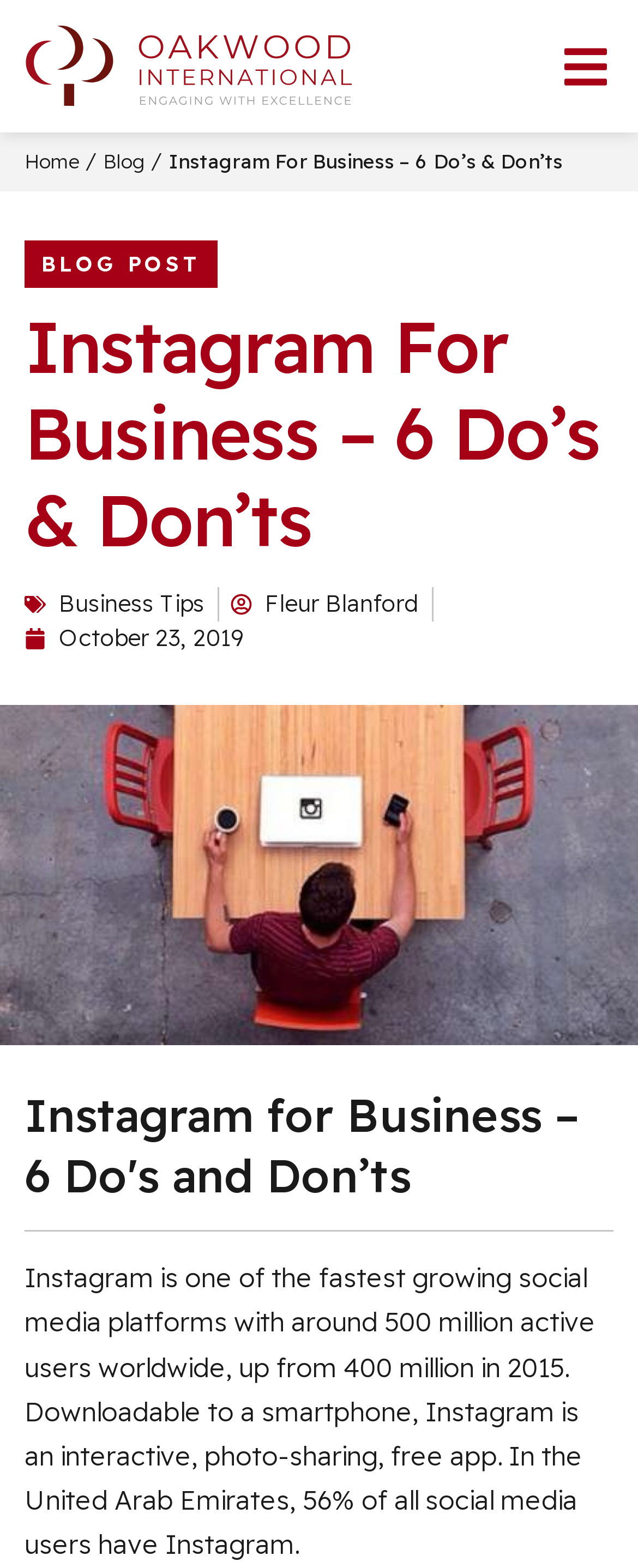Detail the features and information presented on the webpage.

The webpage is about Instagram for business, specifically providing tips and guidelines for its effective use. At the top left corner, there is the Oakwood International logo, which is an image linked to the company's website. Next to it, there is a menu button that can be opened or closed. 

Below the logo, there is a navigation menu with links to the home page, blog, and other sections. The title of the blog post, "Instagram For Business – 6 Do's & Don'ts", is prominently displayed in a large font size. 

The blog post itself is divided into sections, with headings and paragraphs of text. The first section provides an introduction to Instagram, stating that it is an interactive, photo-sharing, free app with 500 million active users worldwide. It also mentions that 56% of social media users in the United Arab Emirates have Instagram.

Below the introduction, there is an image of a person using Instagram for business. The rest of the blog post provides tips and guidelines for using Instagram effectively for business purposes.

At the bottom of the page, there is a call-to-action section, where users can enquire about courses offered by Oakwood International. This section includes a form with fields for first name, last name, email, phone number, company, country, and a paragraph text. There are also checkboxes for selecting areas of interest, such as CIPD, CMI, ILM, in-house training, short courses, and Meta Team. Finally, there is a "Send Enquiry" button to submit the form.